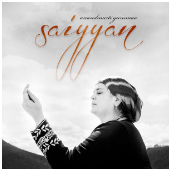What is the title of the image?
Please provide a comprehensive answer based on the contents of the image.

The title 'Saiyyan' is elegantly inscribed at the top of the image, suggesting that this piece is likely a musical composition or devotional offering, which resonates with themes of love and reverence.